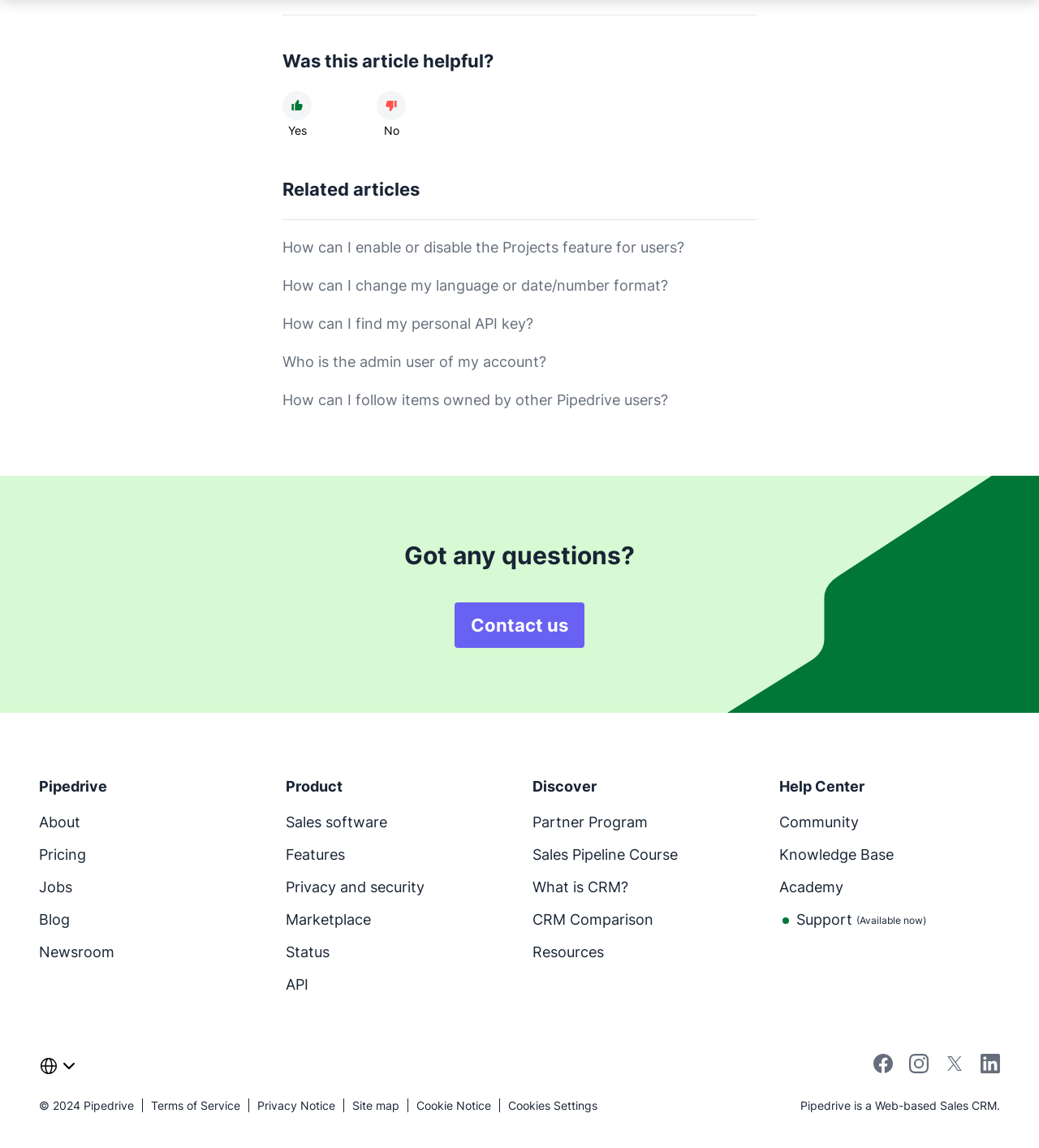Can you specify the bounding box coordinates of the area that needs to be clicked to fulfill the following instruction: "Get support from the Help Center"?

[0.75, 0.706, 0.827, 0.734]